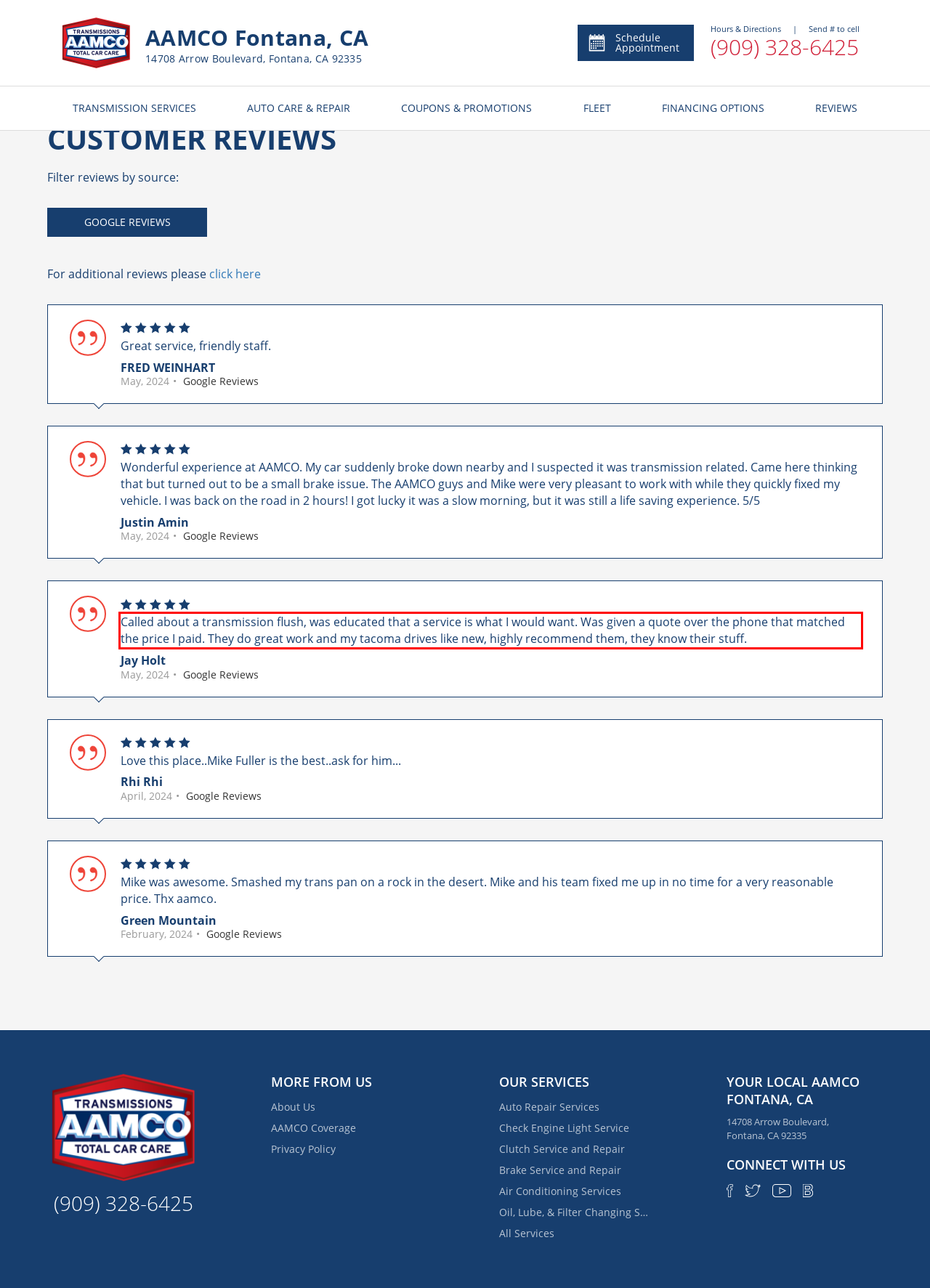Please use OCR to extract the text content from the red bounding box in the provided webpage screenshot.

Called about a transmission flush, was educated that a service is what I would want. Was given a quote over the phone that matched the price I paid. They do great work and my tacoma drives like new, highly recommend them, they know their stuff.